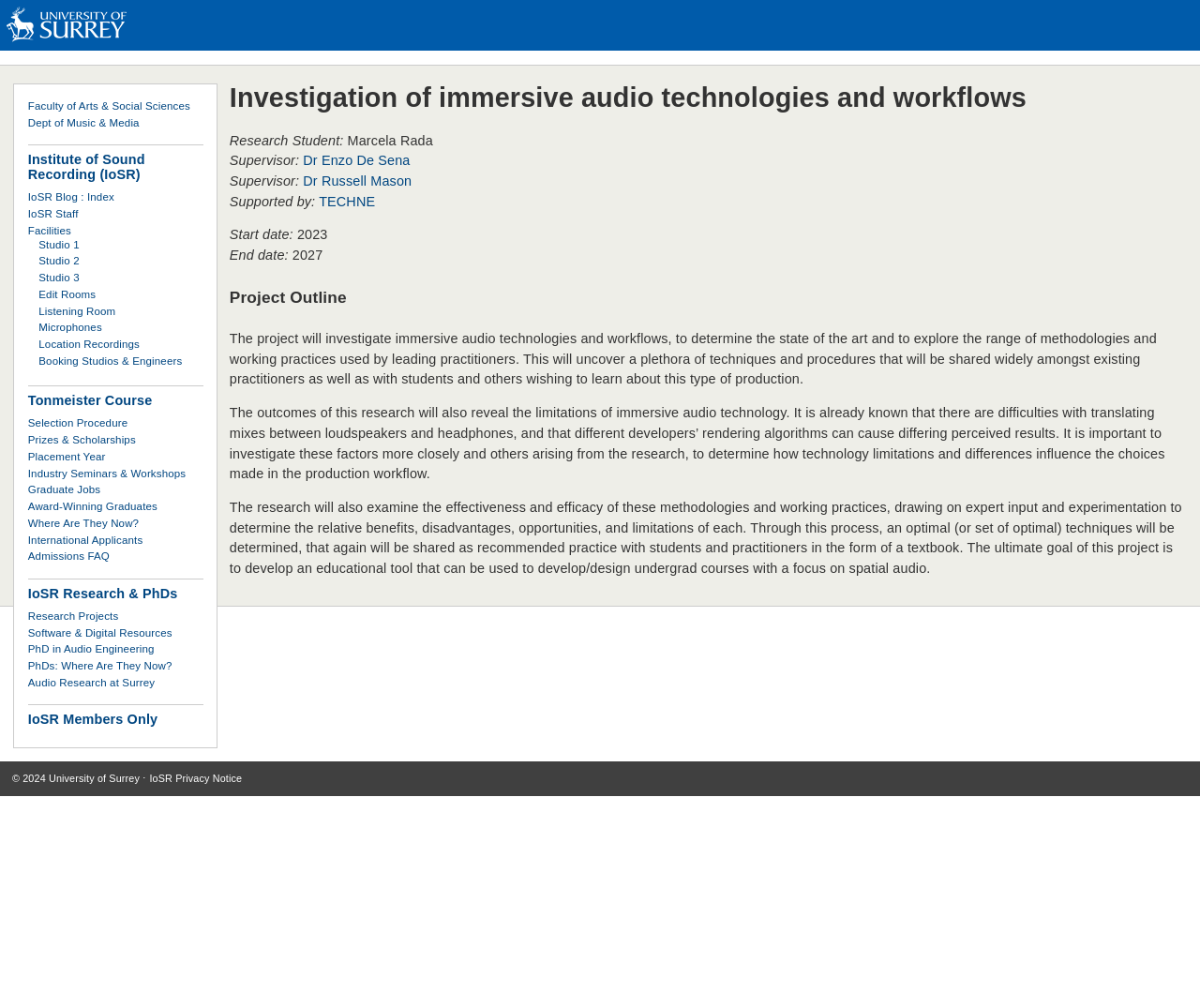From the webpage screenshot, predict the bounding box coordinates (top-left x, top-left y, bottom-right x, bottom-right y) for the UI element described here: TECHNE

[0.266, 0.192, 0.313, 0.207]